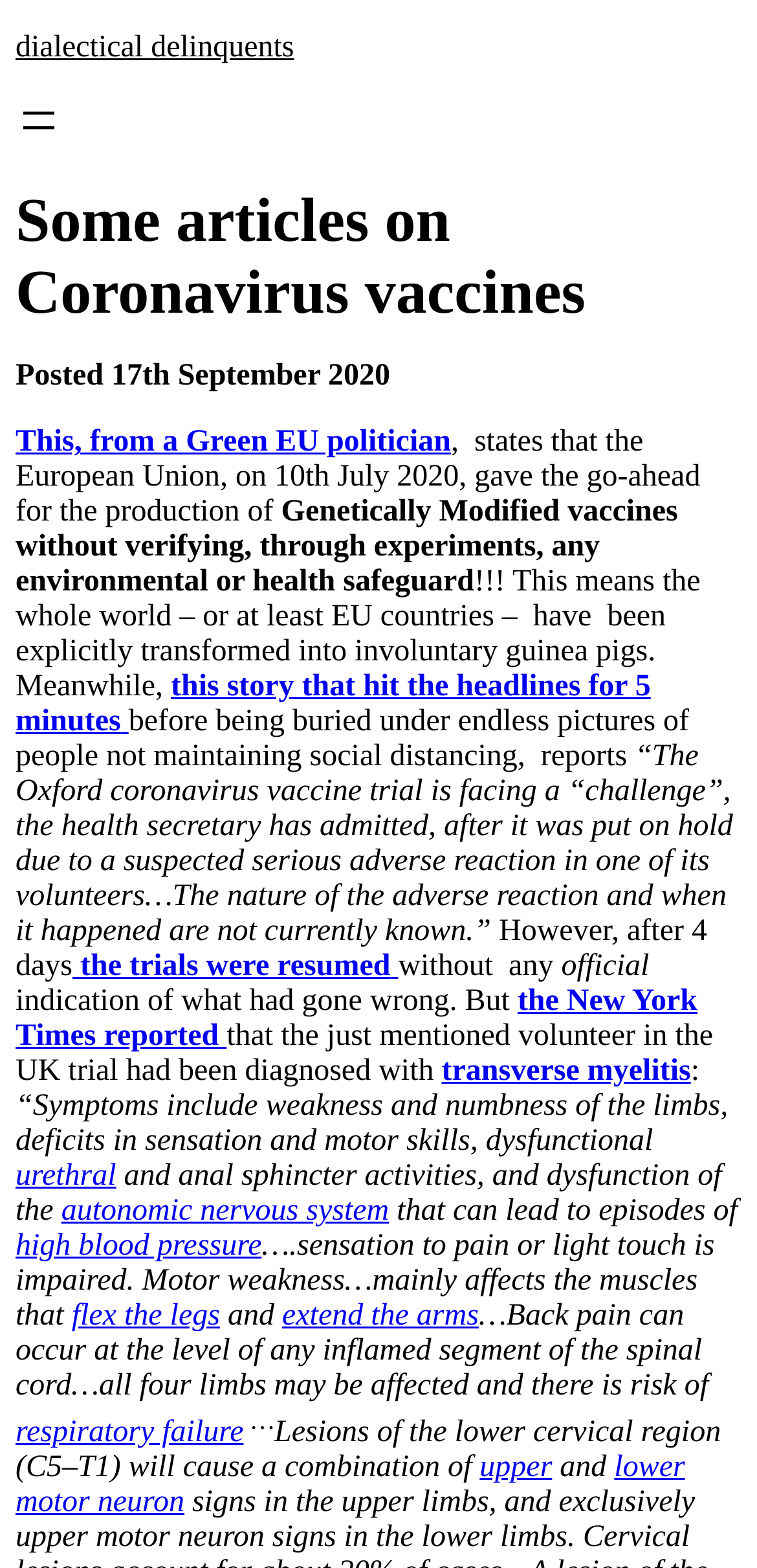Provide your answer to the question using just one word or phrase: What is the name of the disease mentioned in the article?

transverse myelitis